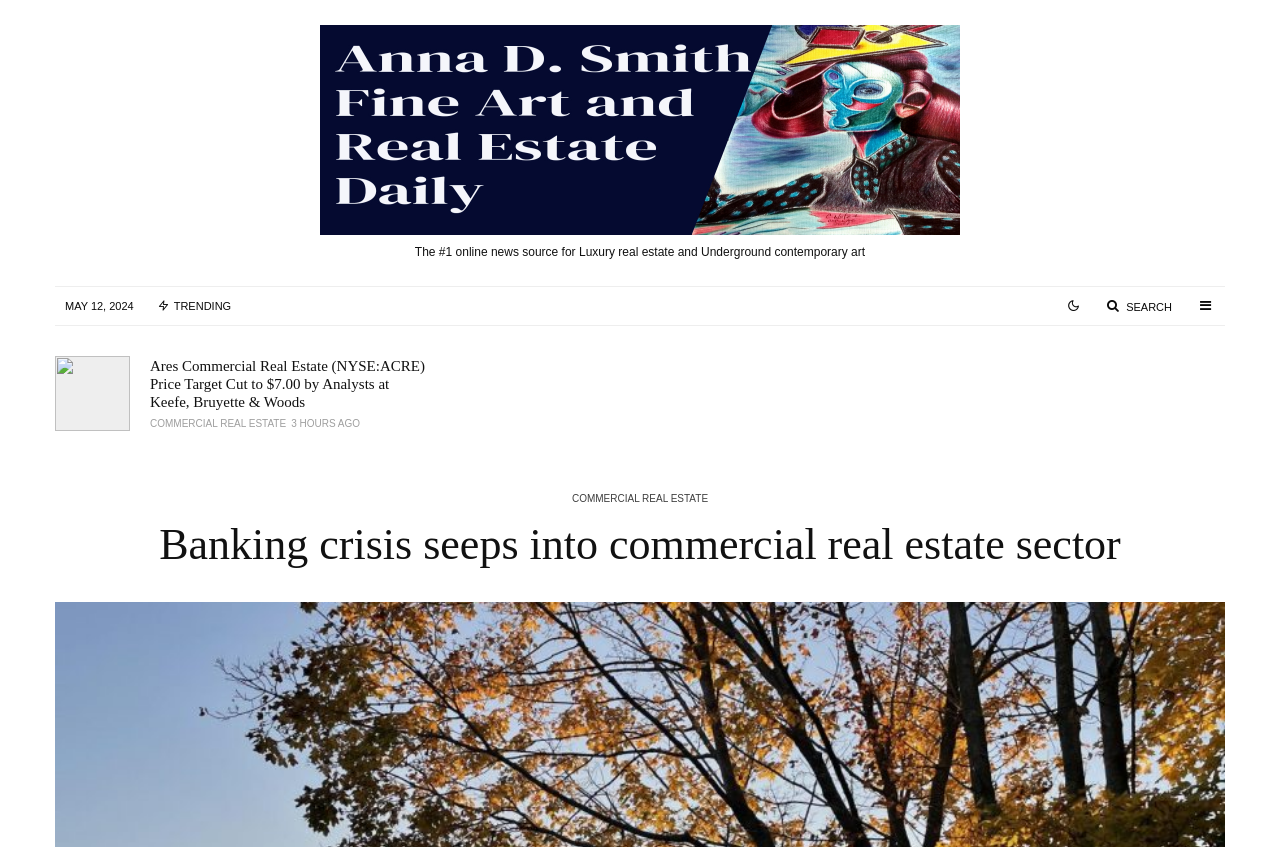Find and indicate the bounding box coordinates of the region you should select to follow the given instruction: "Explore jobs at Tiktok".

None